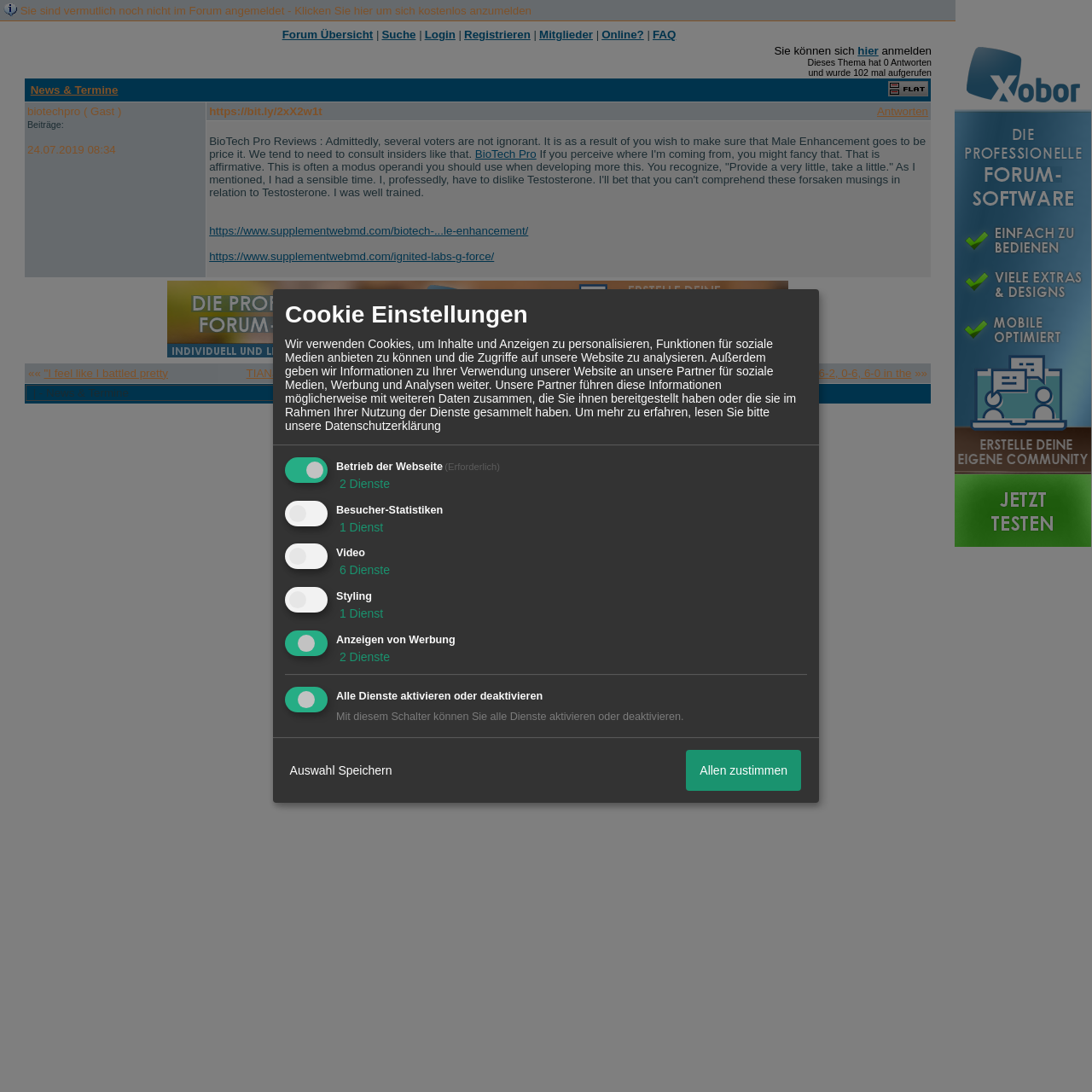Write an extensive caption that covers every aspect of the webpage.

This webpage appears to be a forum or discussion board, with a focus on news and termine (news and terms). At the top, there is a navigation menu with links to various sections, including "Forum Übersicht" (forum overview), "Suche" (search), "Login" (login), "Registrieren" (register), "Mitglieder" (members), "Online?" (online), and "FAQ" (frequently asked questions).

Below the navigation menu, there is a section with a title "News & Termine" (news and terms) and a link to "https://bit.ly/2xX2w1t". This section appears to be a list of news articles or posts, with each item having a title, a brief description, and a link to the full article.

The first article is titled "BioTech Pro Reviews" and has a lengthy description that discusses male enhancement and testosterone. The article includes two links to external websites, "https://www.supplementwebmd.com/biotech-pro-male-enhancement/" and "https://www.supplementwebmd.com/ignited-labs-g-force/".

To the right of the news section, there is a sidebar with a link to "Erstelle dein eigenes Forum mit Xobor" (create your own forum with Xobor), which appears to be an advertisement or promotion for a forum creation service.

At the bottom of the page, there is a section with a quote or excerpt from an article, which appears to be a sports-related news article discussing a tennis match between Jelena Jankovic and Alla Kudryavtseva.

Overall, the webpage appears to be a forum or discussion board with a focus on news and terms, with a mix of articles, links, and advertisements.